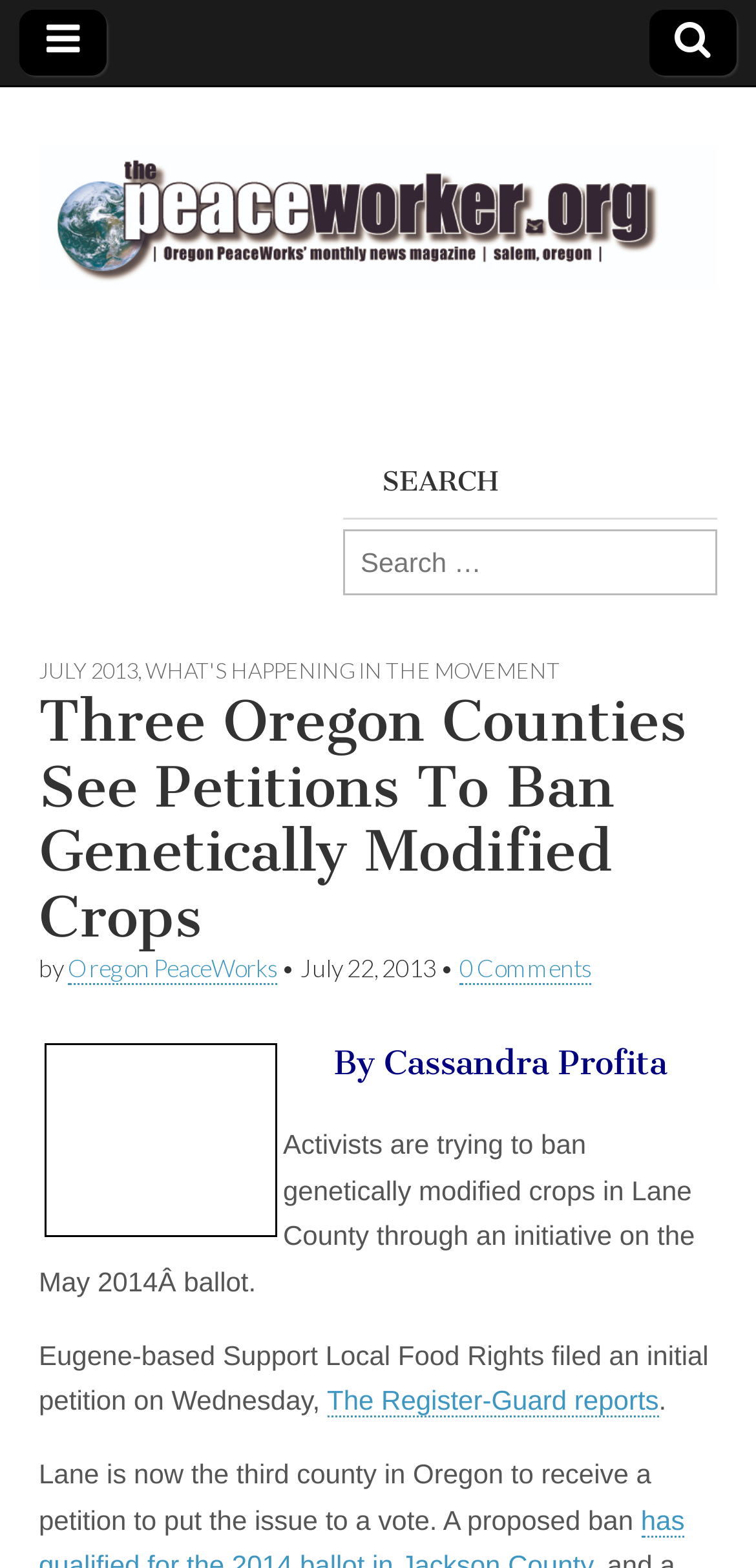Look at the image and write a detailed answer to the question: 
What is the date of the article?

I found the date of the article by looking at the time element with the text 'July 22, 2013' below the article title, which is likely the publication date of the article.